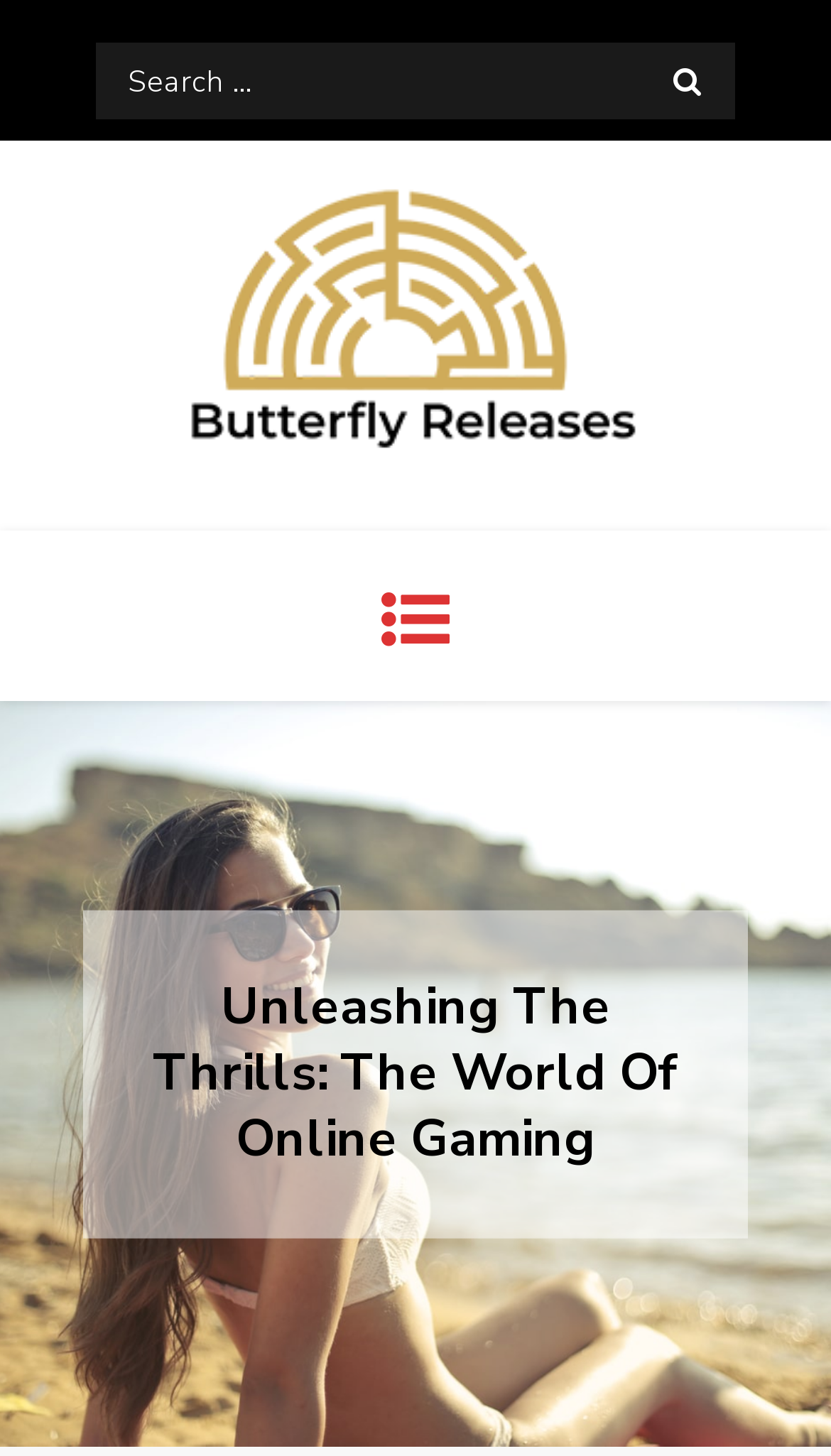What is the layout of the webpage?
Can you provide an in-depth and detailed response to the question?

The webpage has a clear layout, with a header section at the top that contains a search box and a navigation menu. Below the header is a featured game section, which includes a heading, an image, and a tagline. This layout suggests that the website is focused on showcasing online games and providing a way for users to search for specific games.